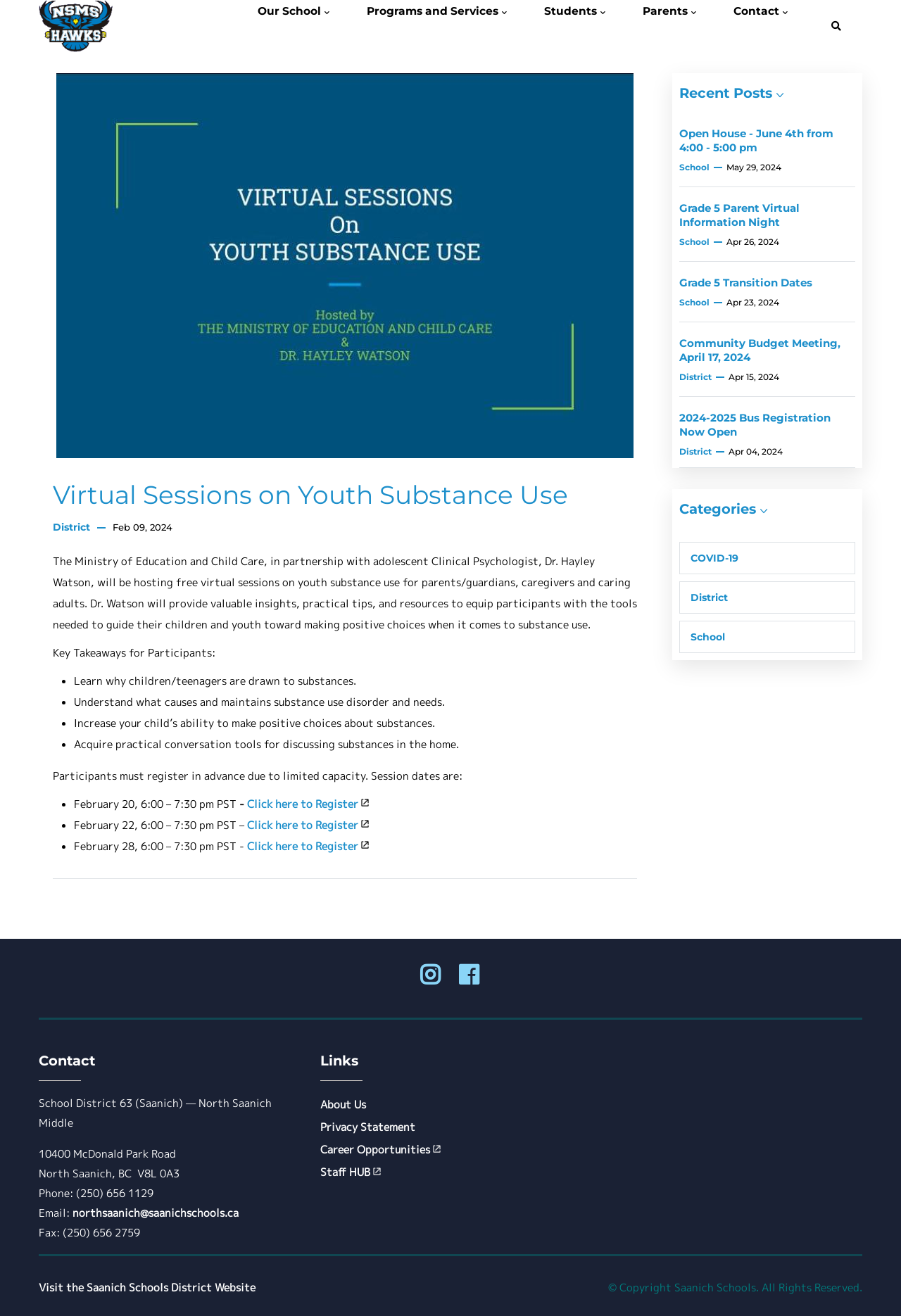Determine the bounding box coordinates for the region that must be clicked to execute the following instruction: "Read the article about Unearthing the Elegance and Benefits of Gravel in Landscaping".

None